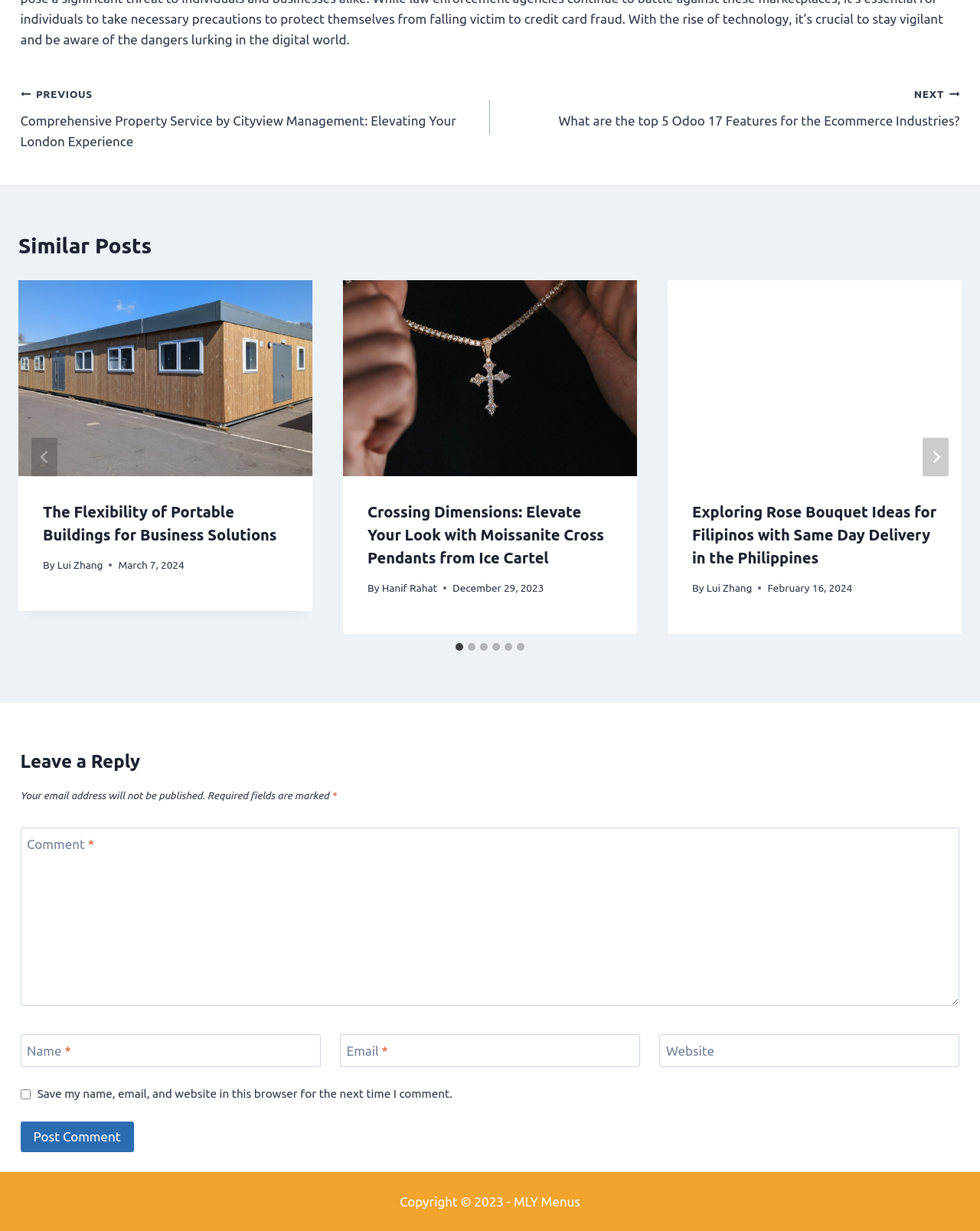What is the purpose of the checkbox at the bottom of the page?
Using the image, respond with a single word or phrase.

Save my name, email, and website in this browser for the next time I comment